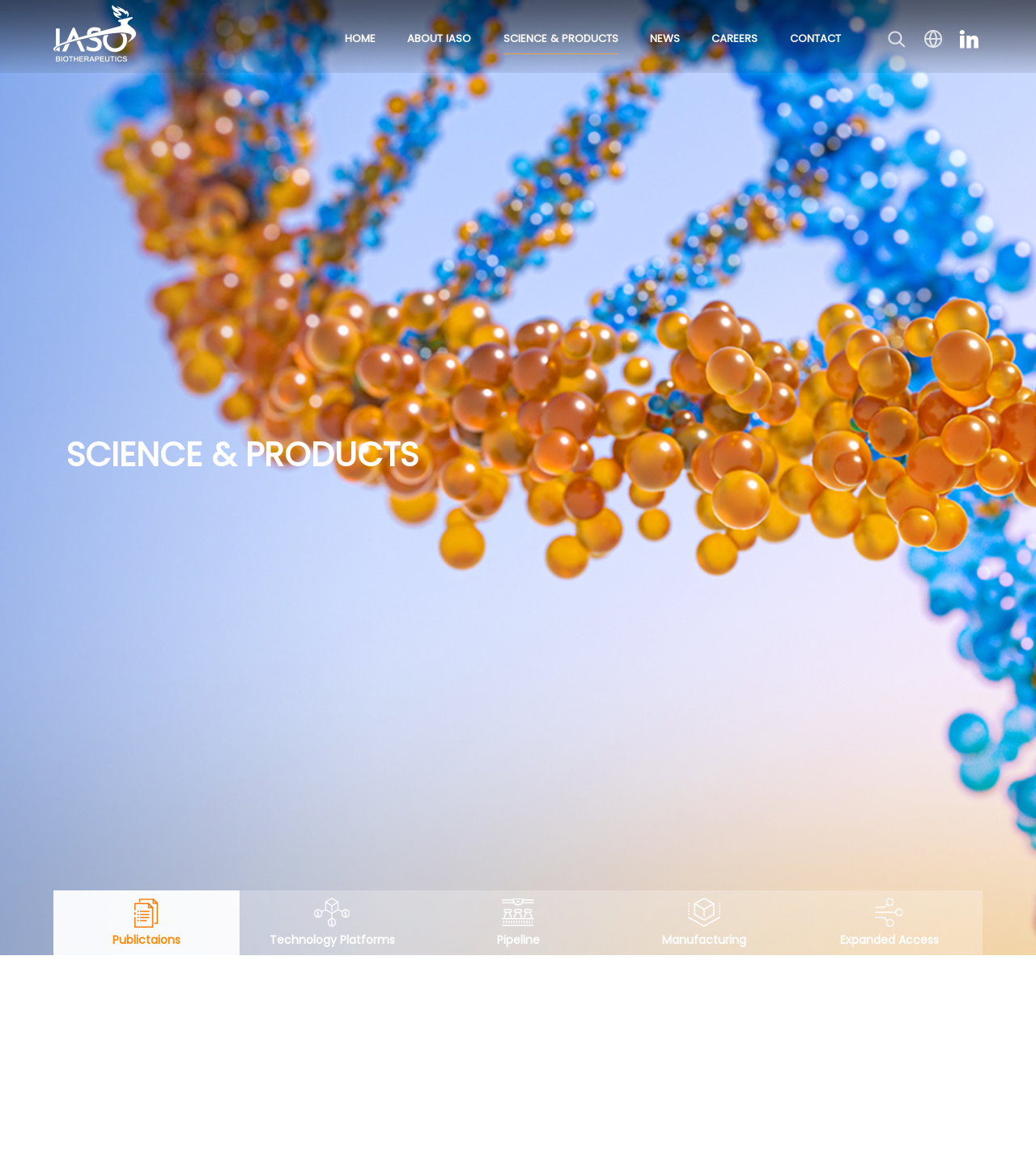What is the purpose of the textbox?
Using the image as a reference, answer the question in detail.

The textbox with the label 'Keywords' is likely used for searching, as it is accompanied by a 'Search' link with a bounding box coordinate of [0.807, 0.941, 0.948, 0.973]. The proximity of the textbox and the 'Search' link suggests that they are functionally related.